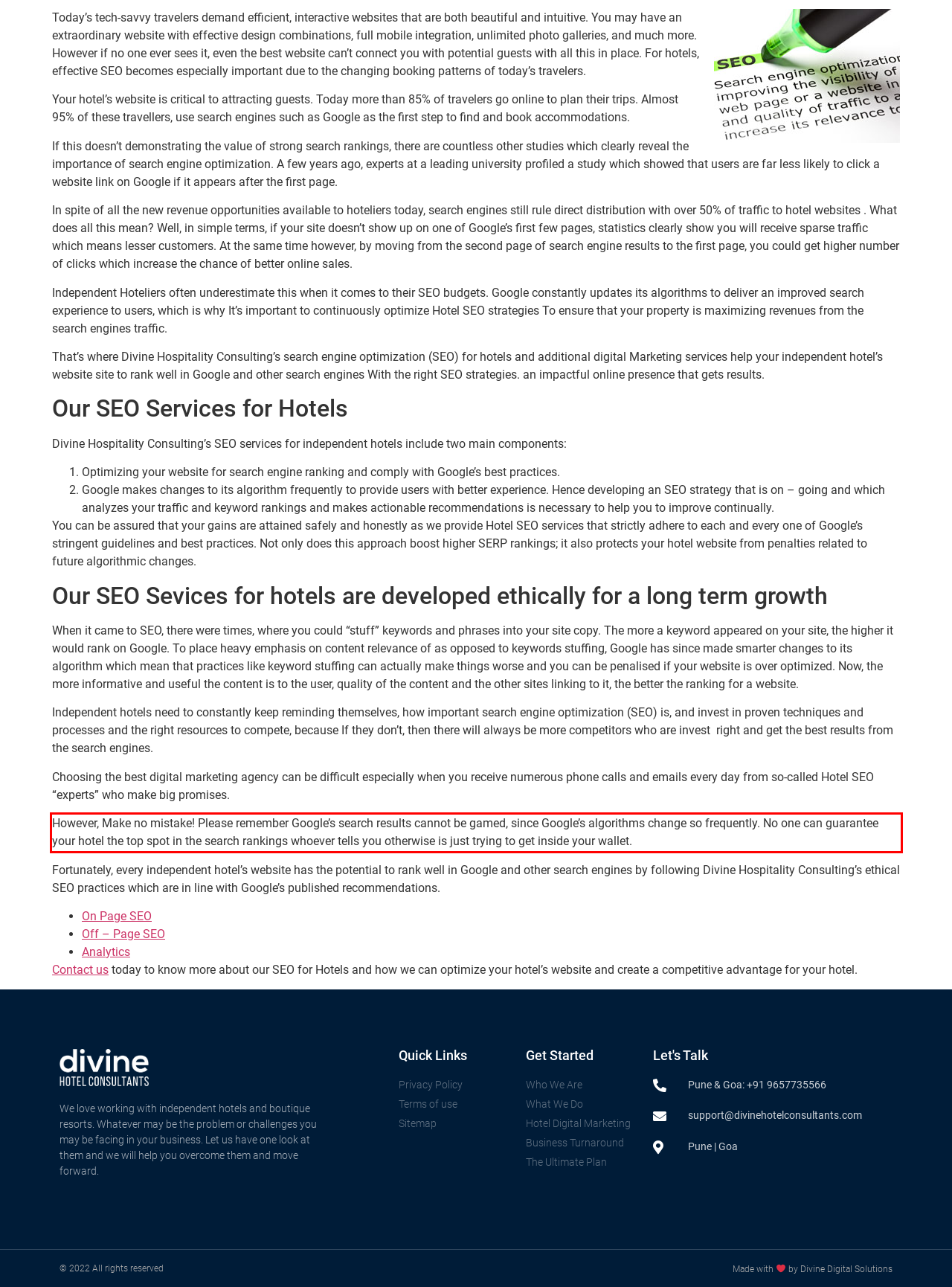You are provided with a screenshot of a webpage that includes a red bounding box. Extract and generate the text content found within the red bounding box.

However, Make no mistake! Please remember Google’s search results cannot be gamed, since Google’s algorithms change so frequently. No one can guarantee your hotel the top spot in the search rankings whoever tells you otherwise is just trying to get inside your wallet.